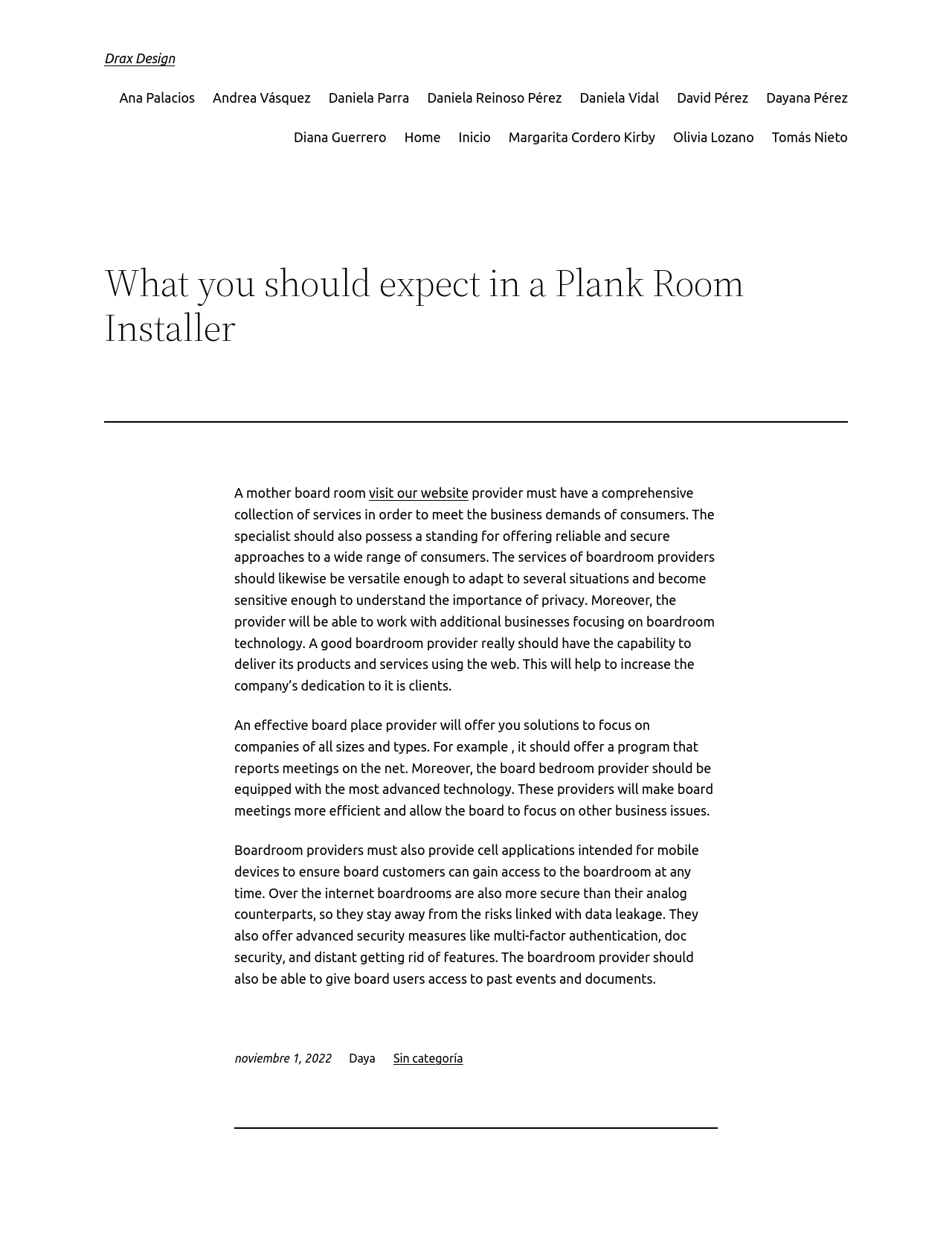Determine the bounding box coordinates of the clickable region to carry out the instruction: "Check Sin categoría".

[0.413, 0.852, 0.486, 0.863]